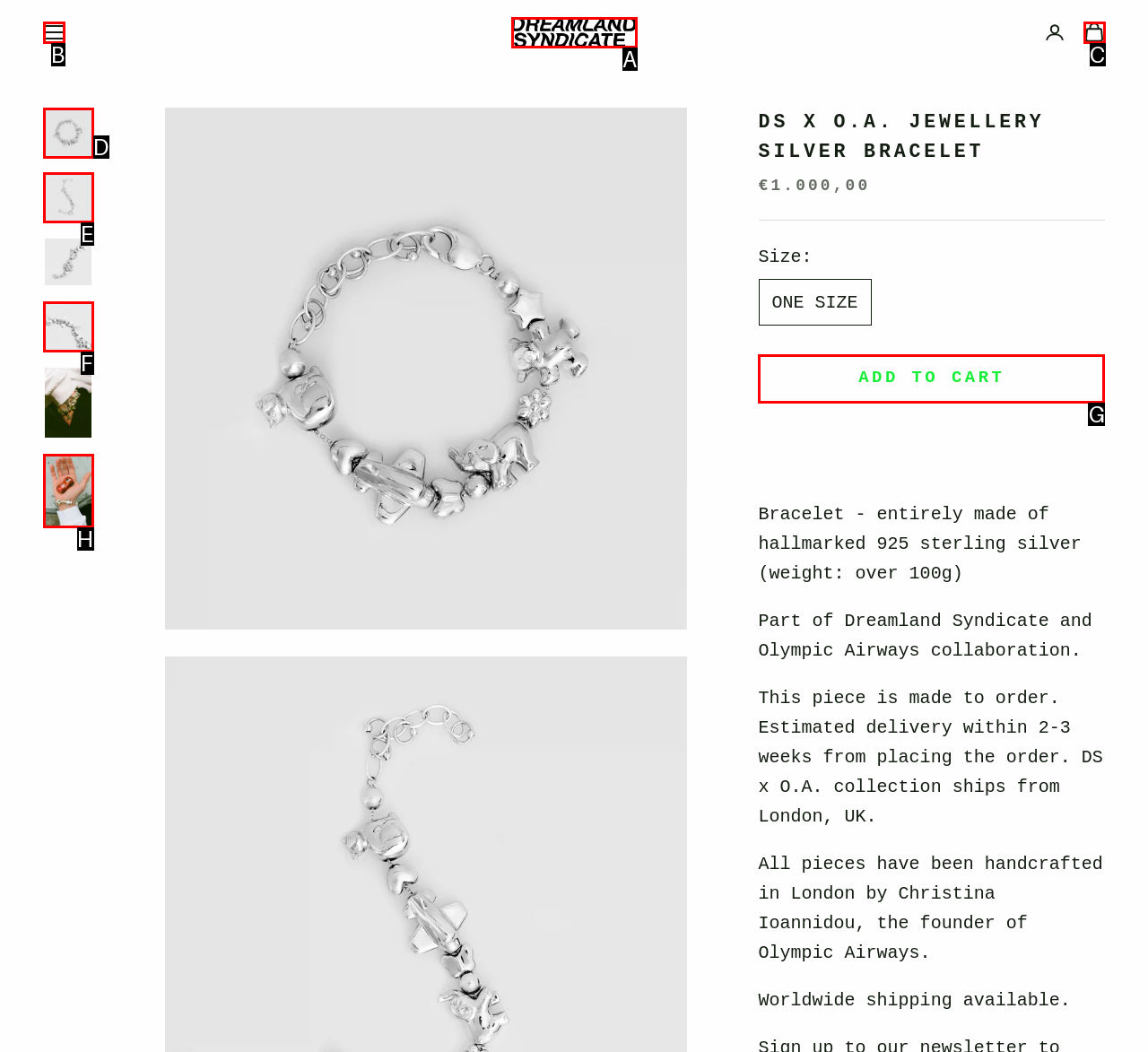Based on the provided element description: Open navigation menu, identify the best matching HTML element. Respond with the corresponding letter from the options shown.

B